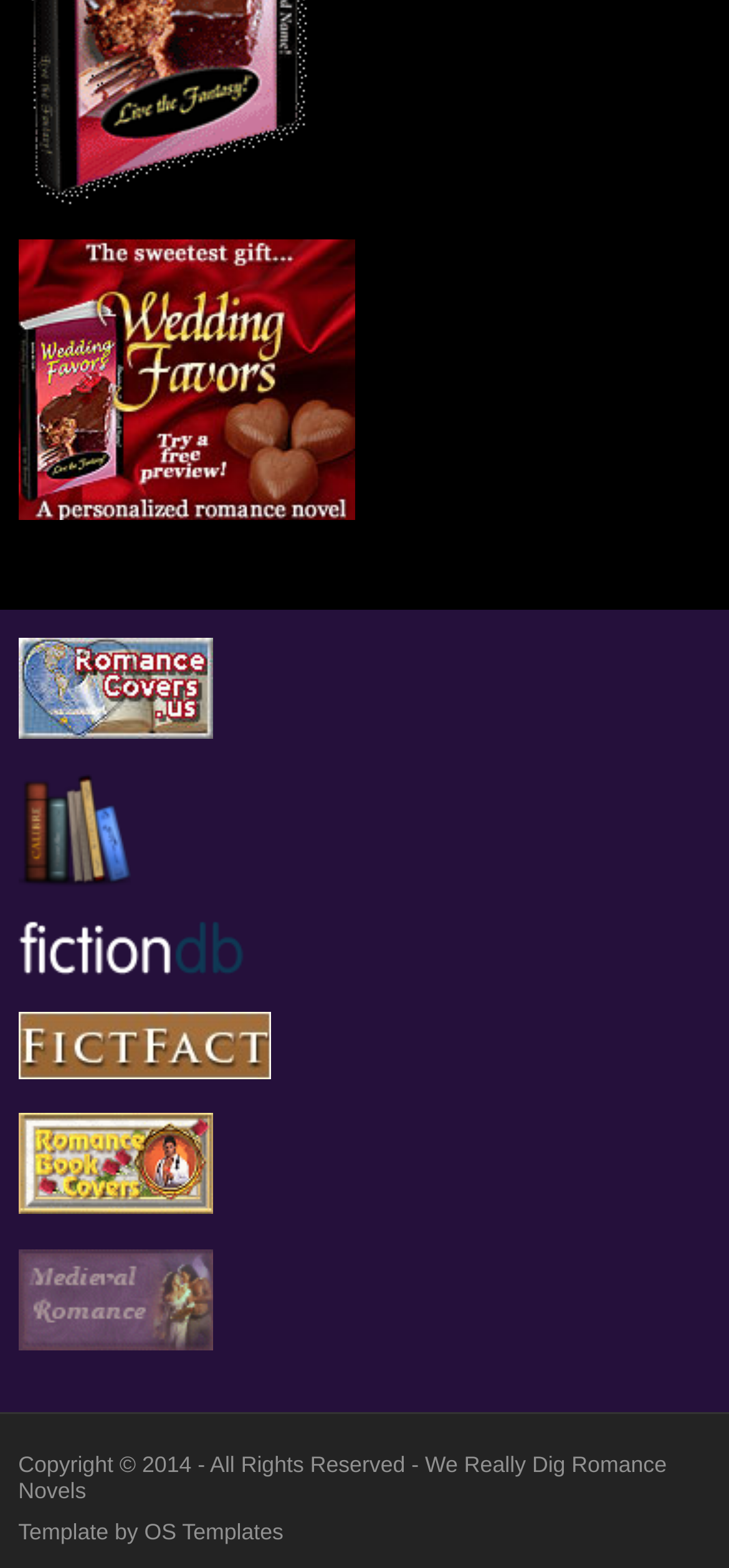Select the bounding box coordinates of the element I need to click to carry out the following instruction: "Explore a world of romance novel cover art".

[0.025, 0.428, 0.292, 0.447]